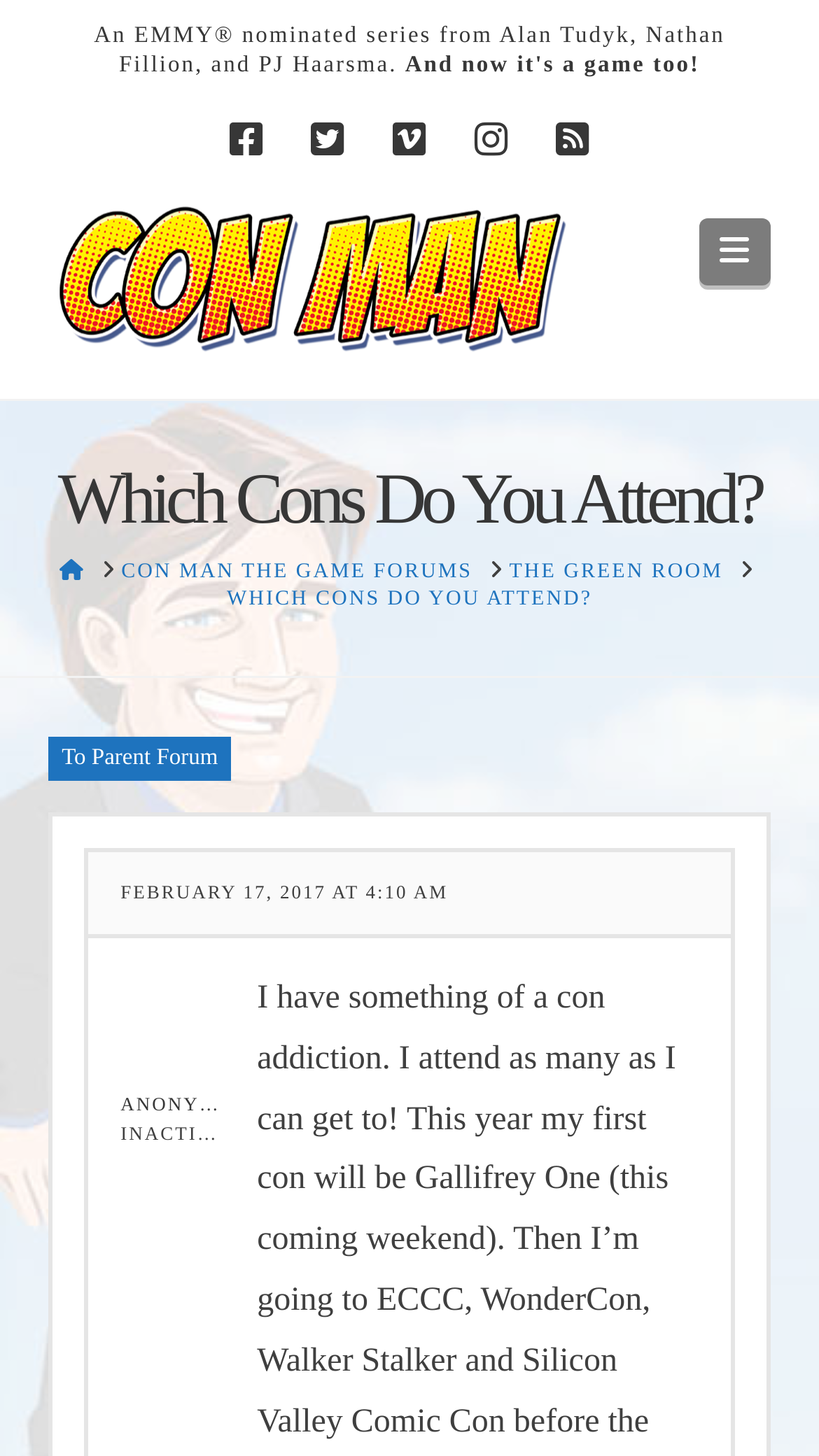Determine the bounding box coordinates for the clickable element to execute this instruction: "View the Green Room". Provide the coordinates as four float numbers between 0 and 1, i.e., [left, top, right, bottom].

[0.622, 0.384, 0.883, 0.402]